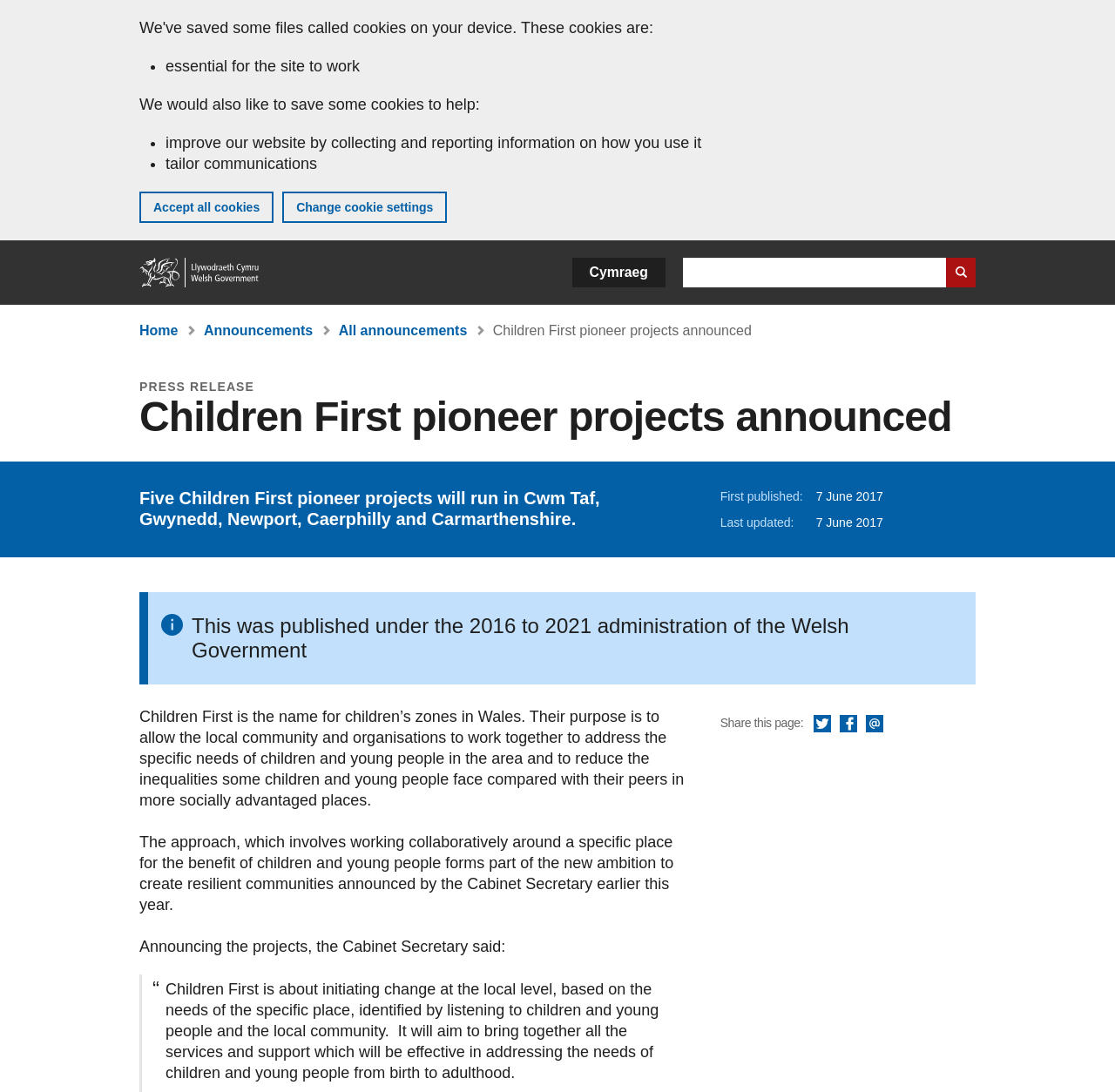When was the press release published?
Identify the answer in the screenshot and reply with a single word or phrase.

7 June 2017